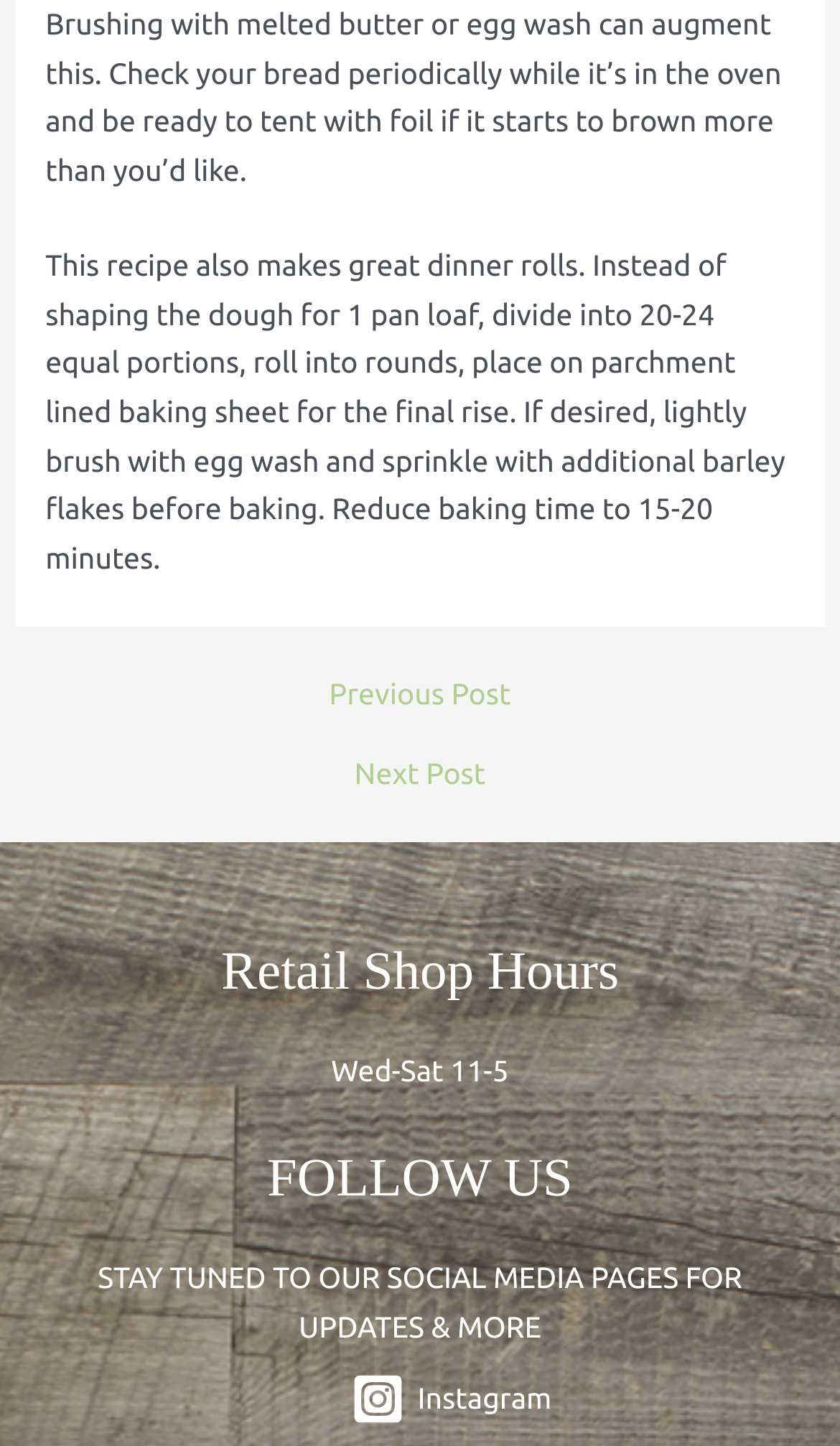Use a single word or phrase to answer the following:
Is there an image on the page?

Yes